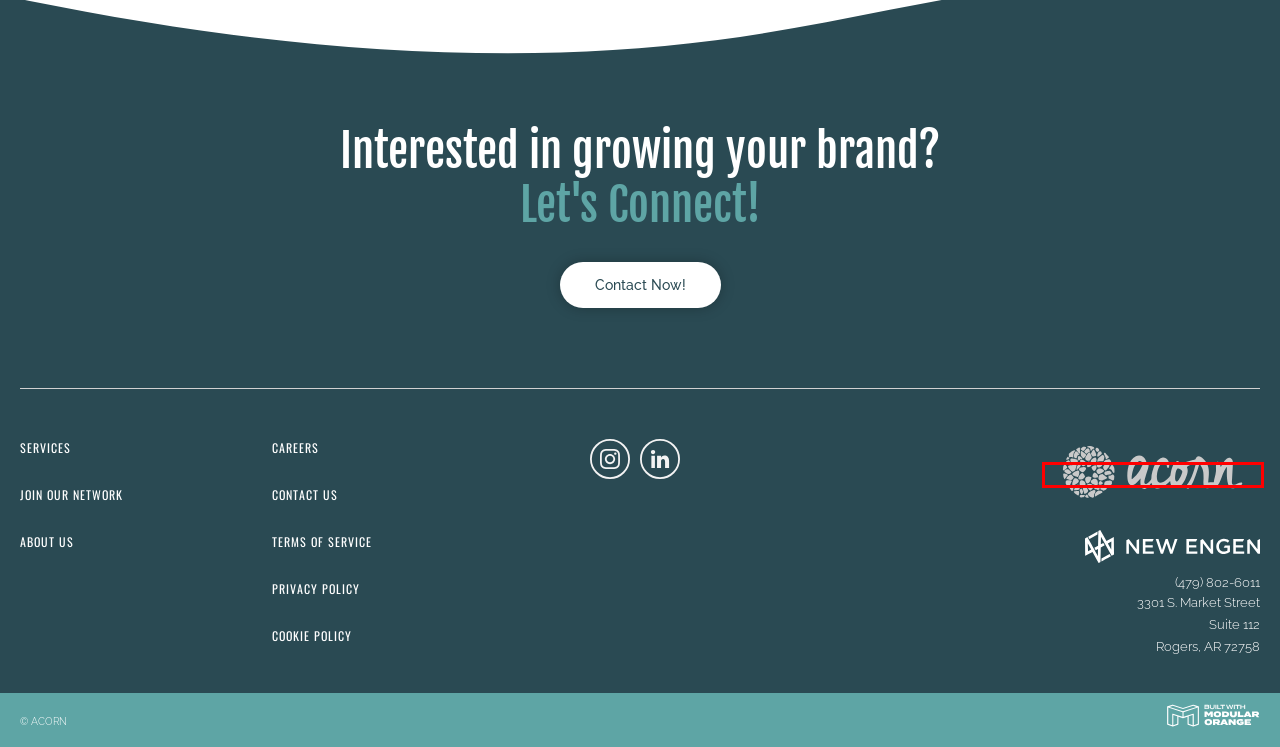You have been given a screenshot of a webpage, where a red bounding box surrounds a UI element. Identify the best matching webpage description for the page that loads after the element in the bounding box is clicked. Options include:
A. Case Studies | Acorn Influence
B. Acorn Cookie Policy | Acorn Influence
C. Careers | Acorn Influence
D. Privacy Policy of Acorn
E. Privacy Policy | Acorn Influence
F. Cookie Policy of Acorn
G. Simple Affordable Small Business Websites | Modular Orange
H. Acorn: The Influence Company | Acorn Influence

H